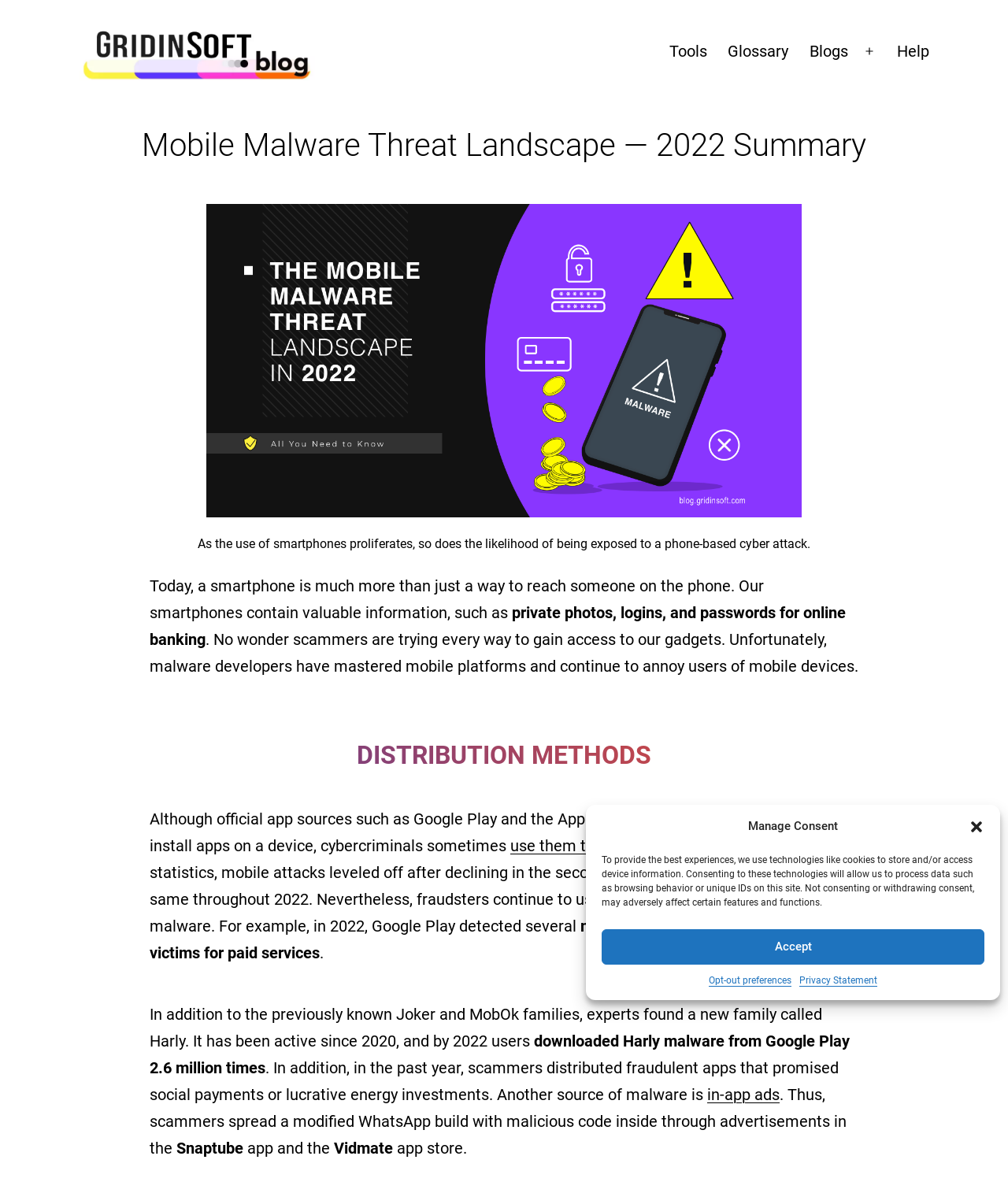Locate the bounding box coordinates of the element I should click to achieve the following instruction: "Click the 'Opt-out preferences' link".

[0.703, 0.815, 0.785, 0.828]